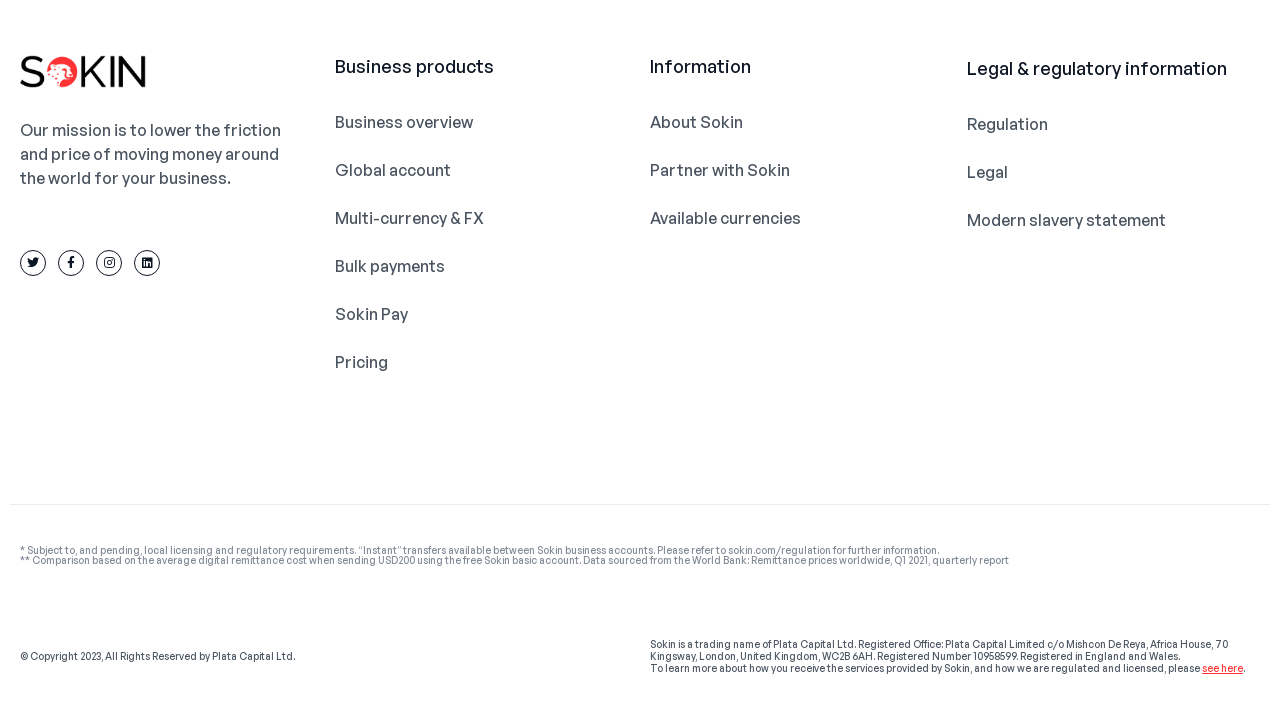What is the registered office of Plata Capital Ltd?
From the details in the image, answer the question comprehensively.

The registered office of Plata Capital Ltd, the company that operates Sokin, is mentioned in the StaticText element with the text 'Plata Capital Limited c/o Mishcon De Reya, Africa House, 70 Kingsway, London, United Kingdom, WC2B 6AH'. This provides the address of the registered office of the company.